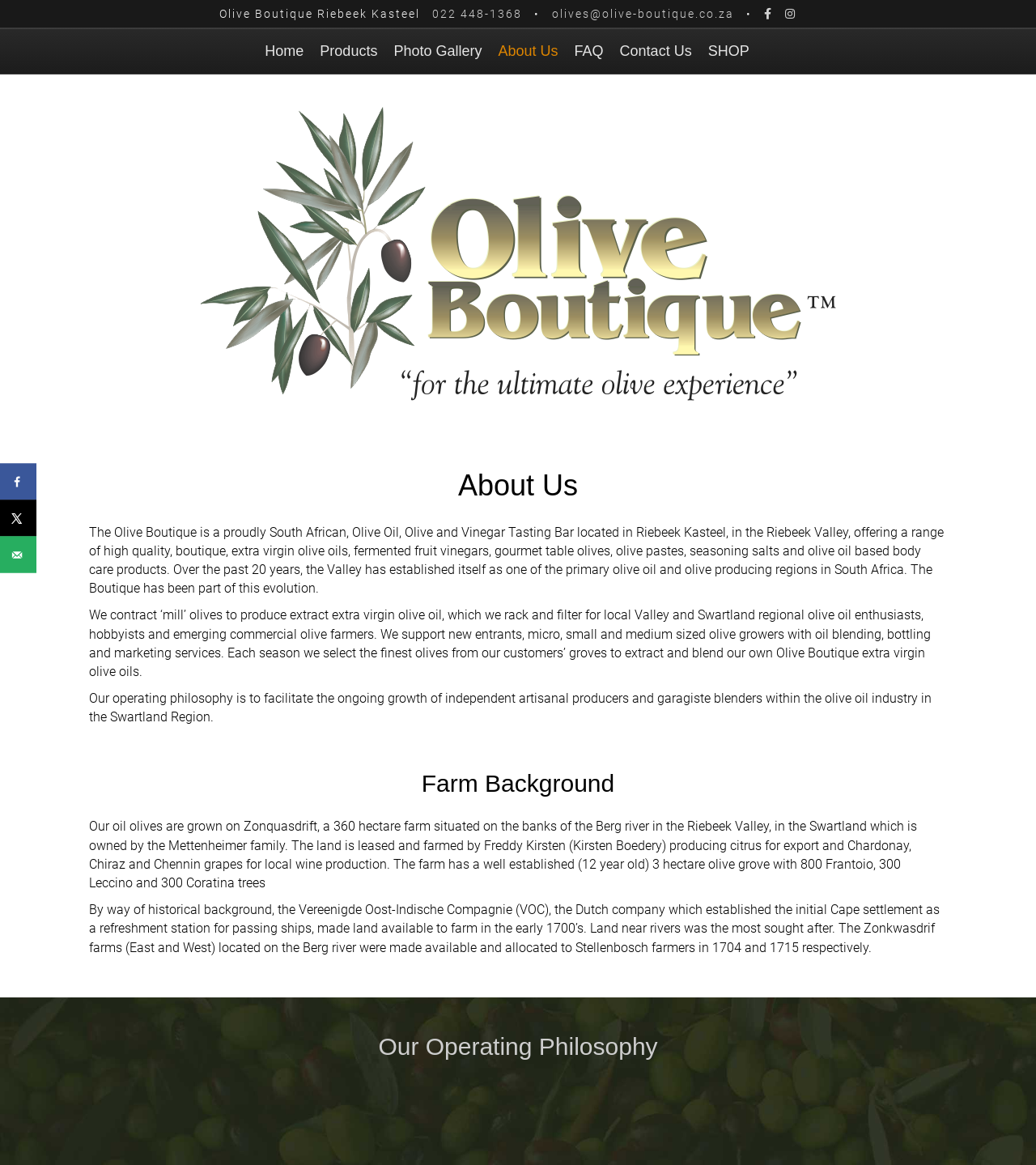What is the name of the farm where Olive Boutique's olives are grown?
Give a detailed and exhaustive answer to the question.

I found this information by reading the section on 'Farm Background', which mentions 'Our oil olives are grown on Zonquasdrift, a 360 hectare farm situated on the banks of the Berg river in the Riebeek Valley'.